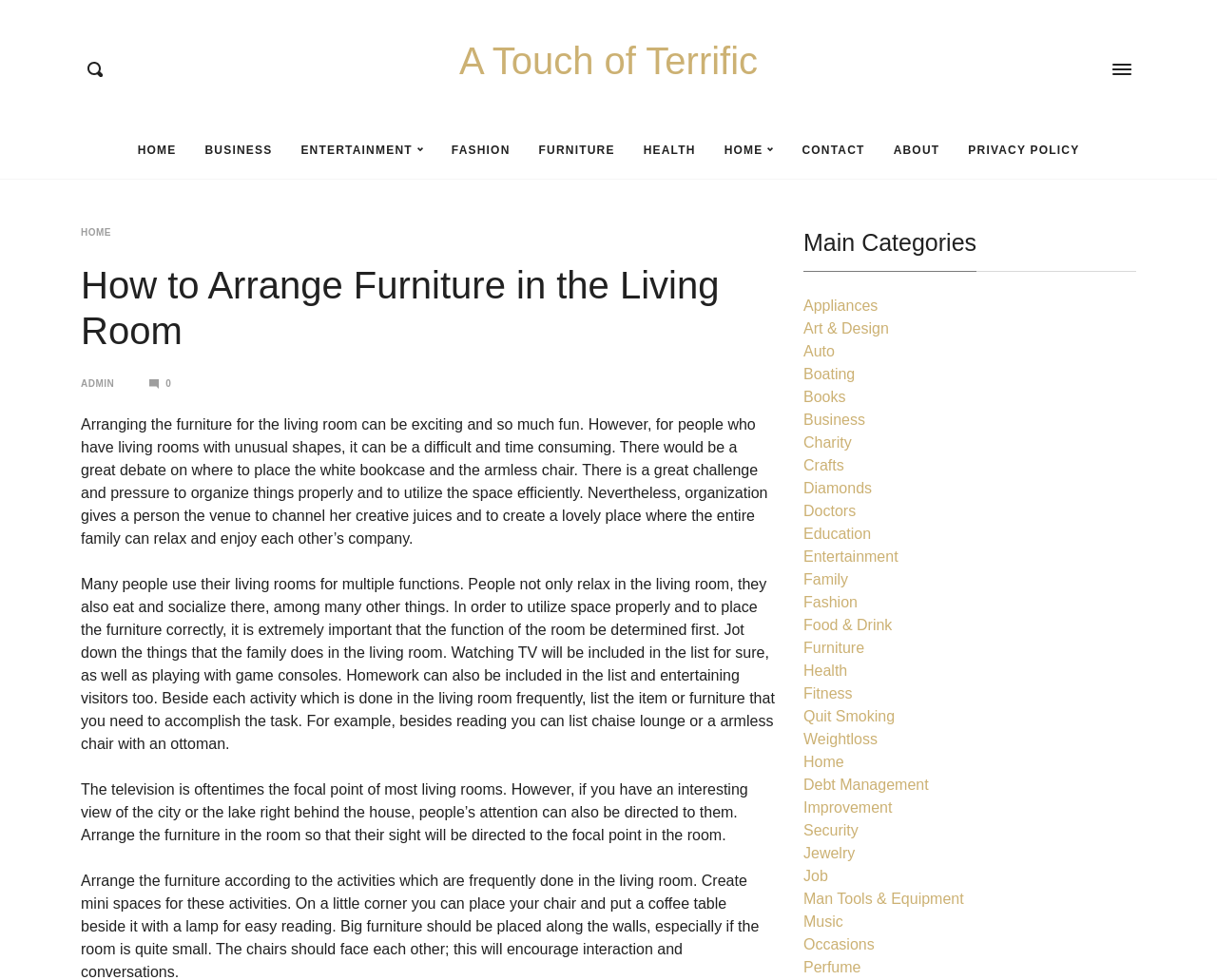What should be placed along the walls in a small room?
Carefully analyze the image and provide a thorough answer to the question.

The webpage suggests that in a small room, big furniture should be placed along the walls. This is likely to create more space in the center of the room and make it feel less cluttered.